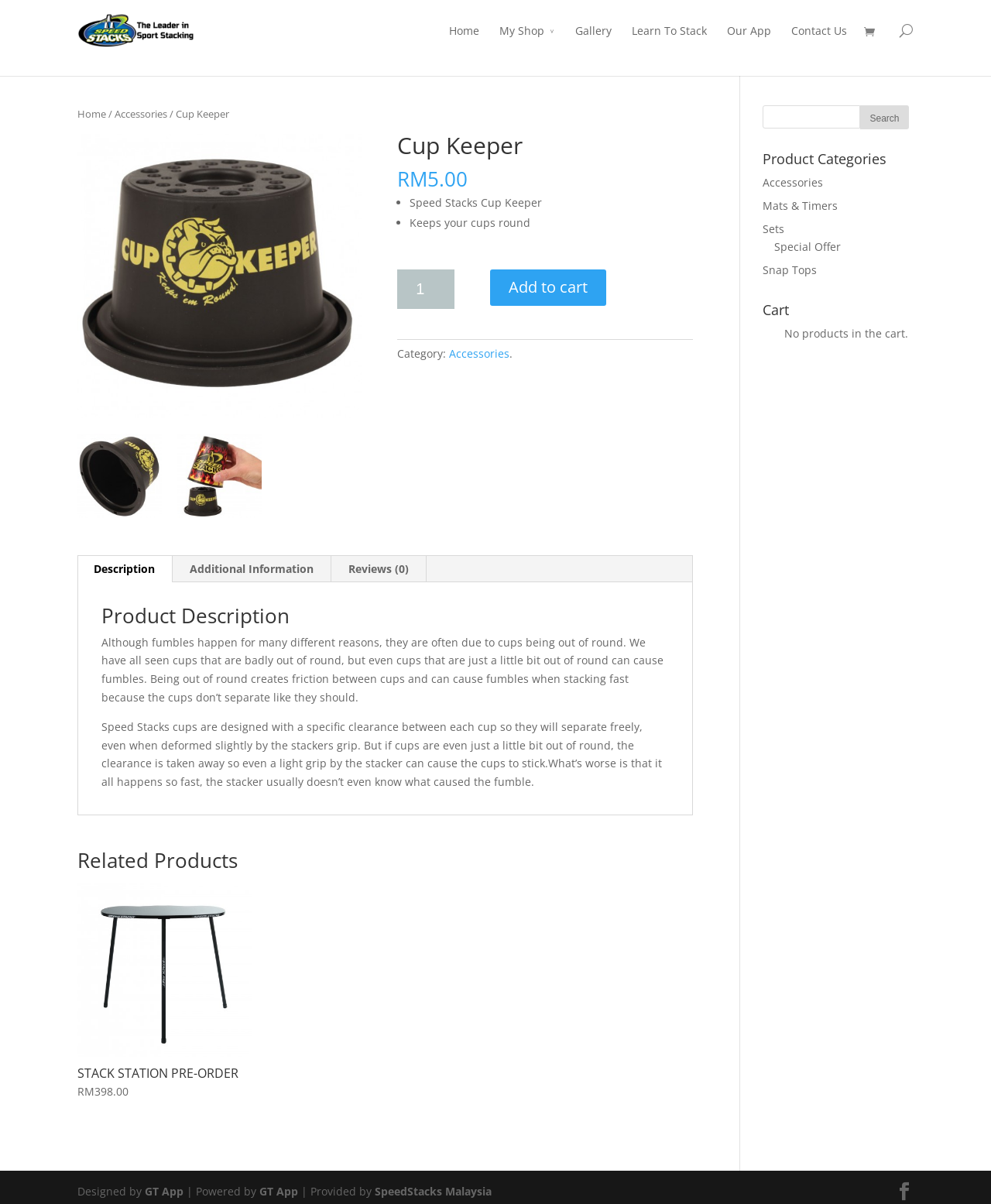What is the name of the product?
Look at the image and respond with a one-word or short-phrase answer.

Cup Keeper